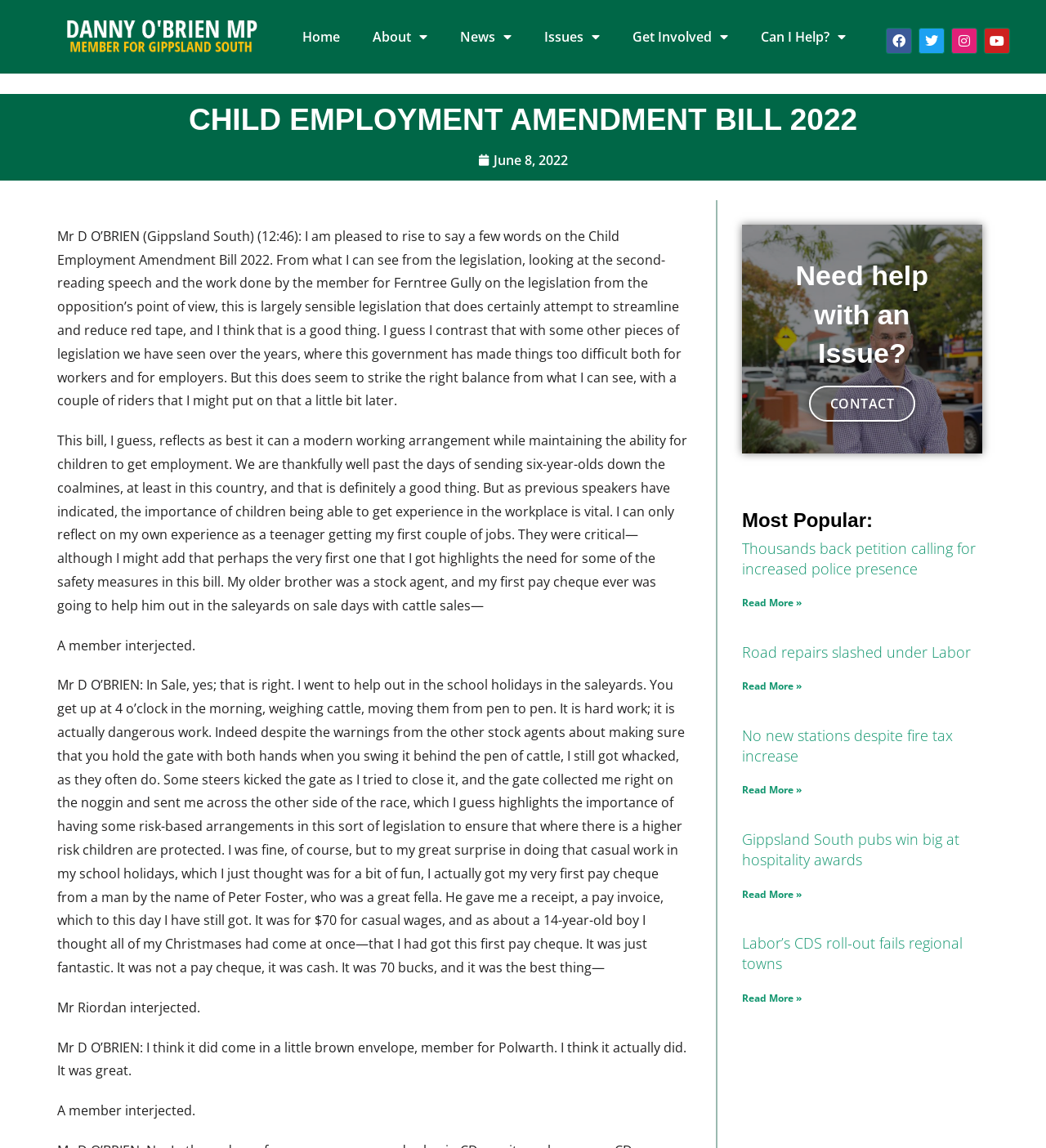What is the name of the person who gave Mr D O'Brien his first pay cheque?
Answer the question with a detailed explanation, including all necessary information.

I found the answer by reading the text content of the webpage, specifically the part where it says 'He gave me a receipt, a pay invoice, which to this day I have still got. It was for $70 for casual wages, and as about a 14-year-old boy I thought all of my Christmases had come at once—that I had got this first pay cheque. It was just fantastic. It was not a pay cheque, it was cash. It was 70 bucks, and it was the best thing—' which mentions that the person who gave Mr D O'Brien his first pay cheque is Peter Foster.